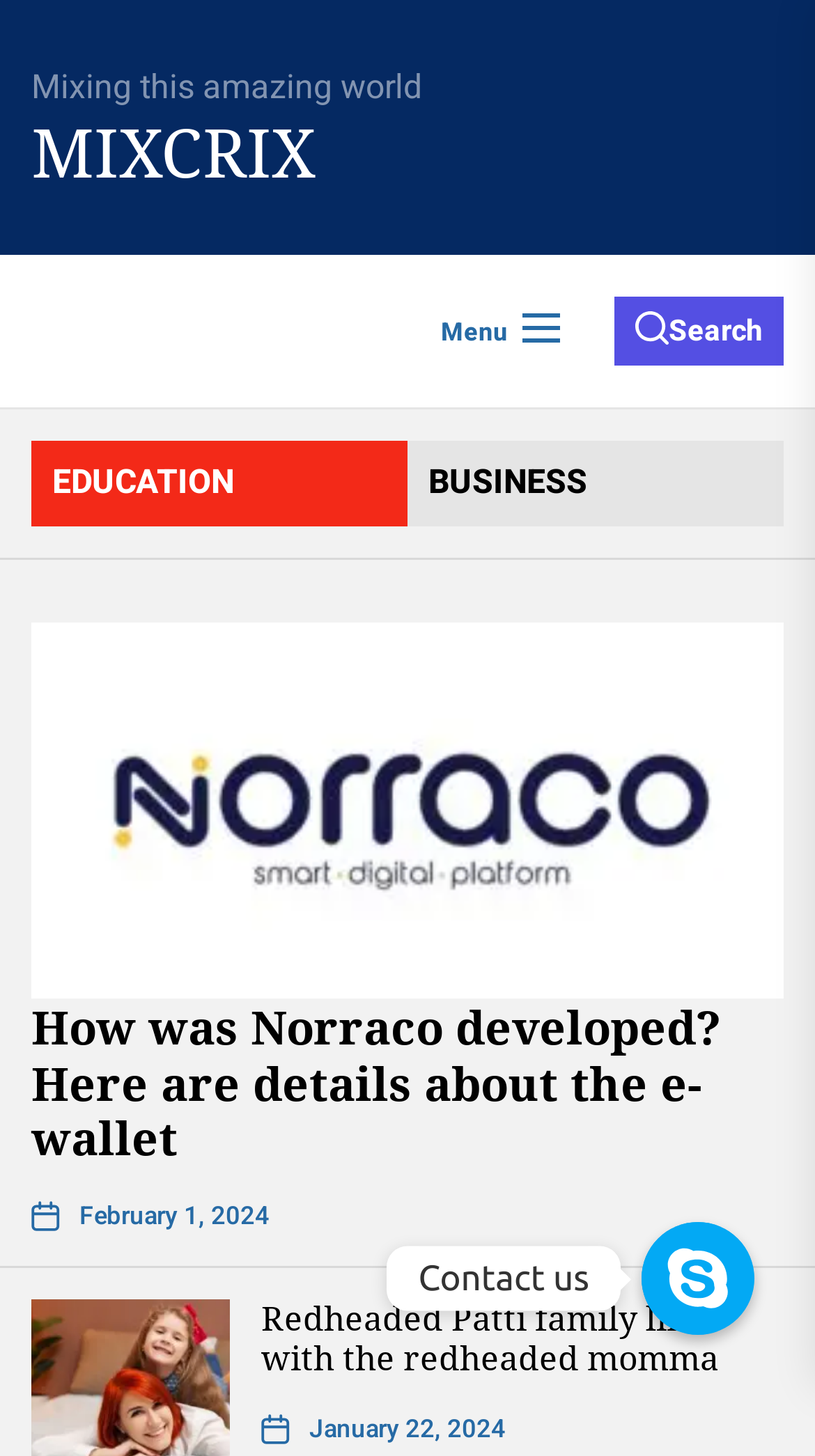What is the text of the first heading in the article?
Please answer the question with a single word or phrase, referencing the image.

How was Norraco developed?